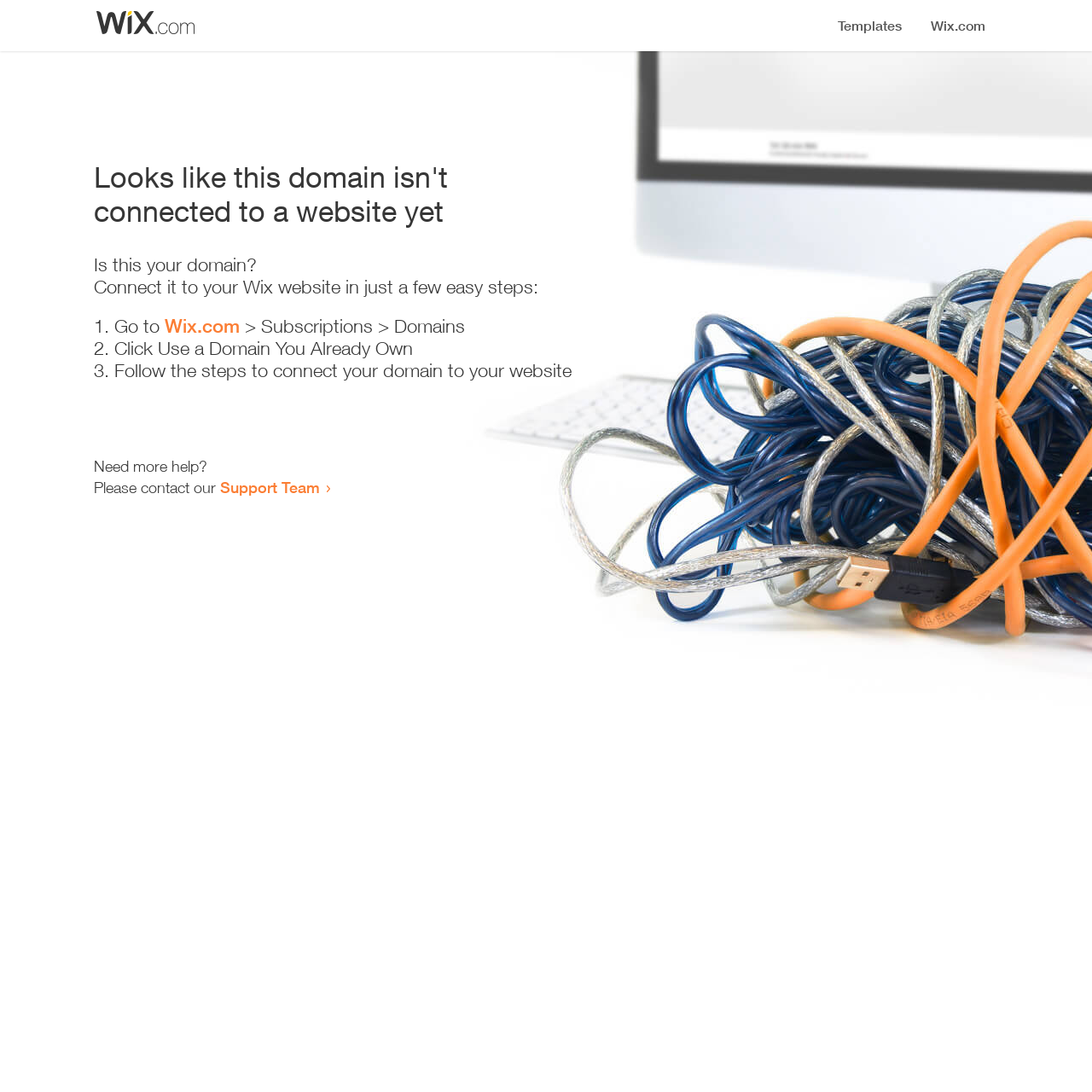Answer this question in one word or a short phrase: Where can you get more help?

Support Team